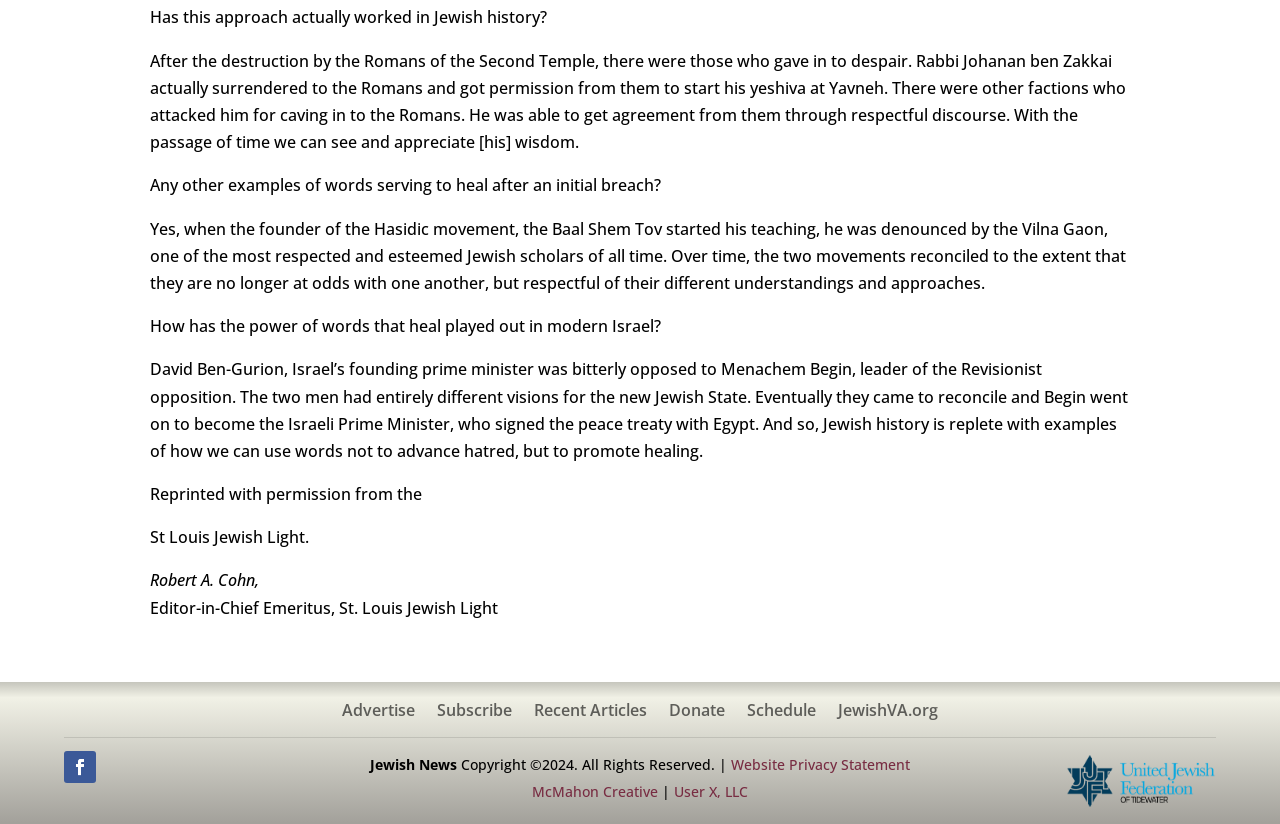Show me the bounding box coordinates of the clickable region to achieve the task as per the instruction: "View McMahon Creative".

[0.416, 0.95, 0.514, 0.973]